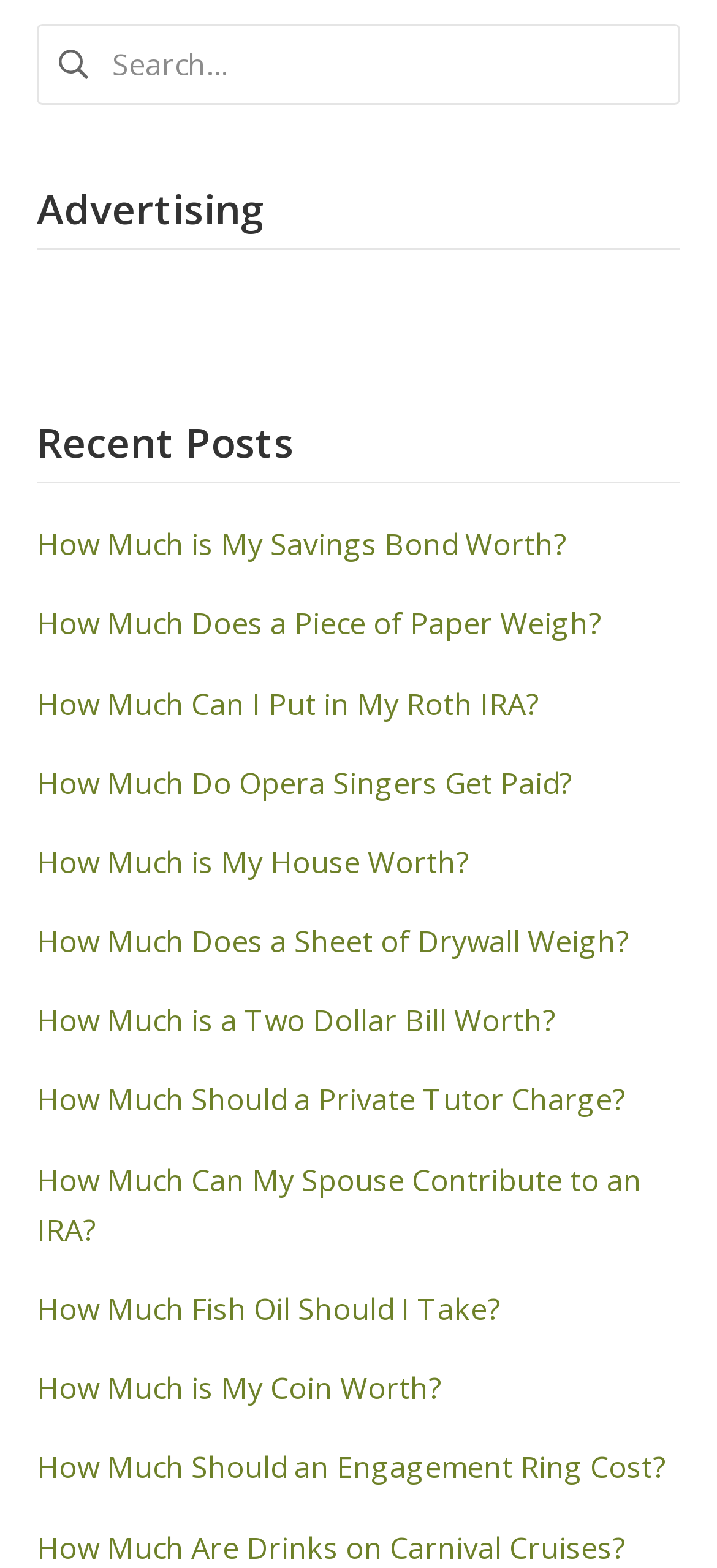Respond with a single word or phrase to the following question:
What is the last link under 'Recent Posts'?

How Much Are Drinks on Carnival Cruises?